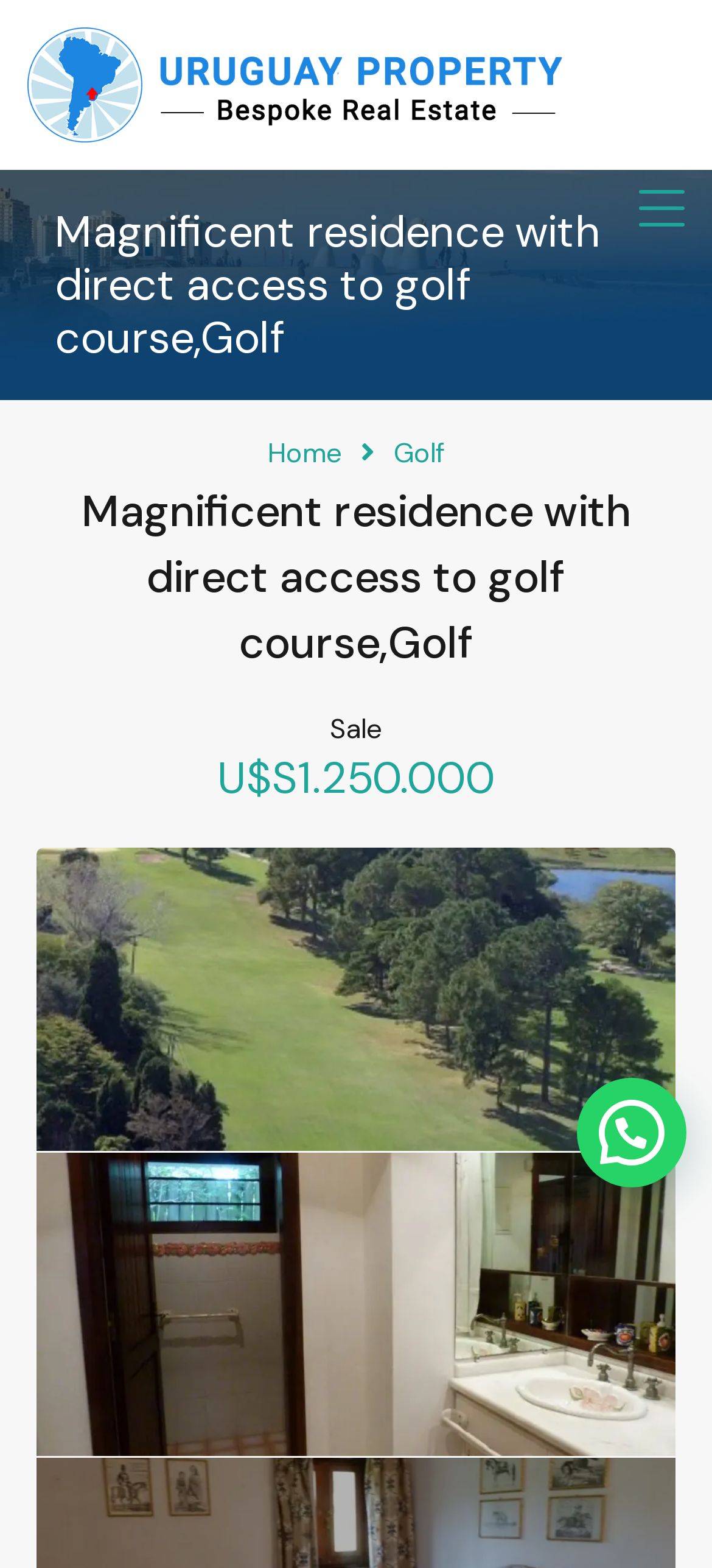Give an in-depth explanation of the webpage layout and content.

This webpage appears to be a real estate listing for a luxurious property. At the top, there is a logo of "Uruguay Property Partnership" accompanied by a link to the company's website. Below the logo, a prominent heading reads "Magnificent residence with direct access to golf course, Golf". 

On the left side of the page, there are two links, "Home" and "Golf", which seem to be navigation links. On the right side, there is a section with a heading that repeats the property's description. Below this heading, there is a "Sale" label, followed by a price tag of "U$S1.250.000". 

Further down, there are two links, although their descriptions are not provided. Finally, at the bottom, there is a text "¿Necesita ayuda?" which translates to "Do you need help?" in English.